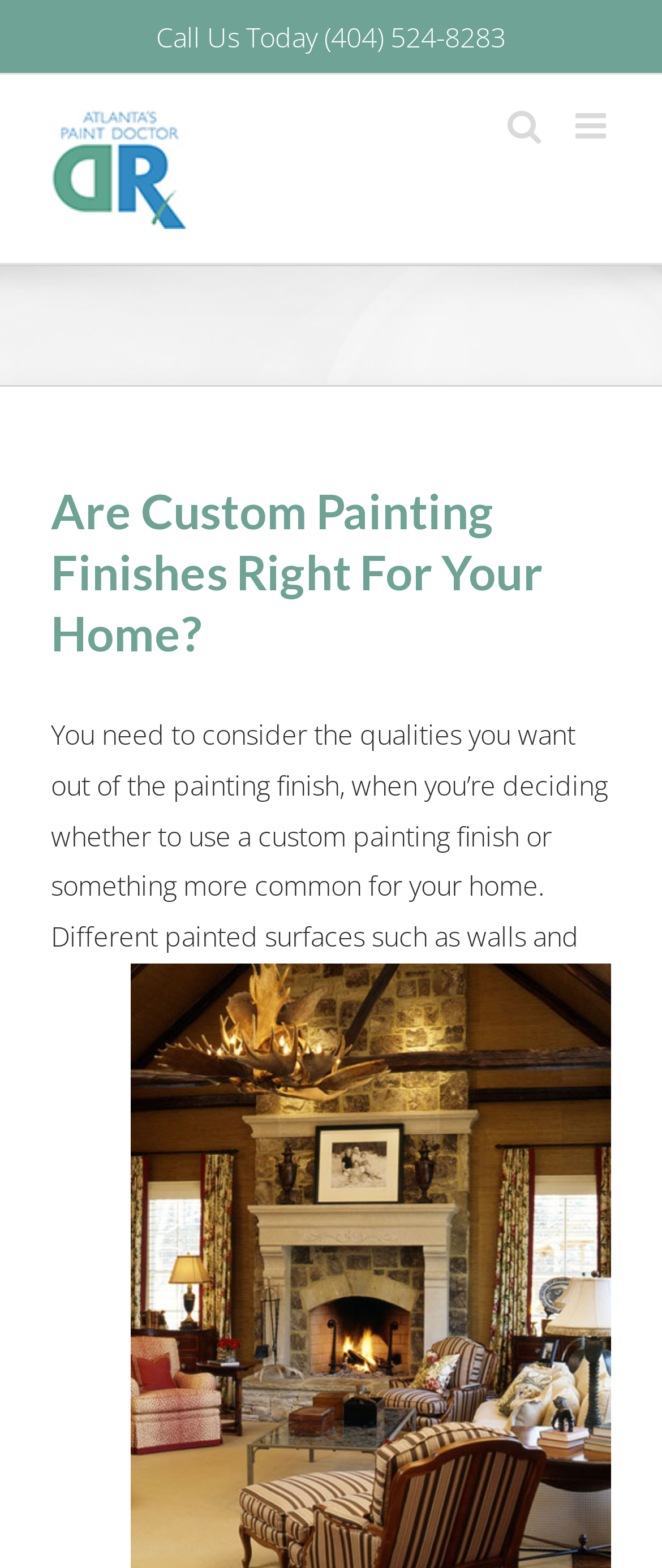Please give a concise answer to this question using a single word or phrase: 
How many links are in the top navigation bar?

3